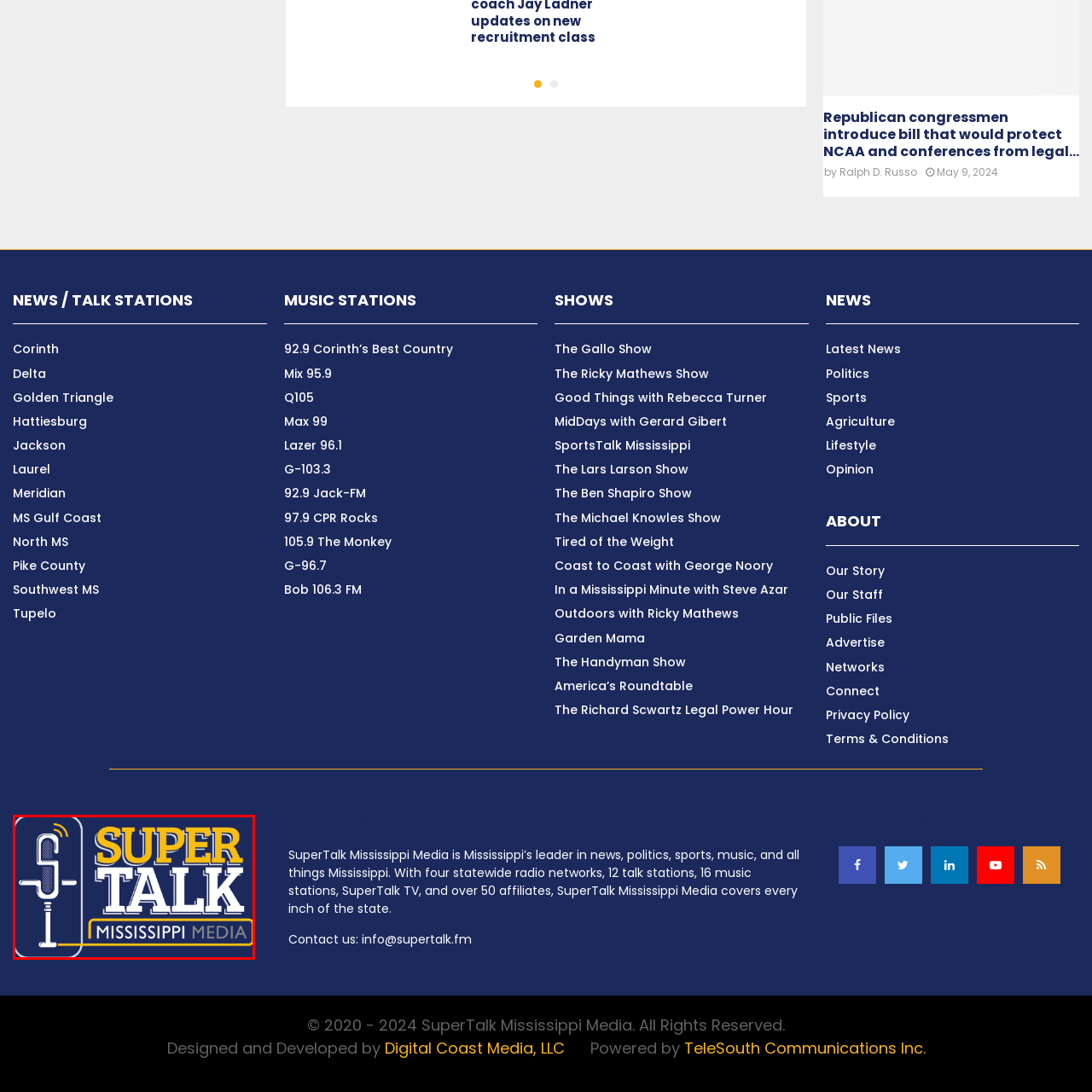Focus on the image confined within the red boundary and provide a single word or phrase in response to the question:
What is the color of 'SUPER' in the logo?

Yellow